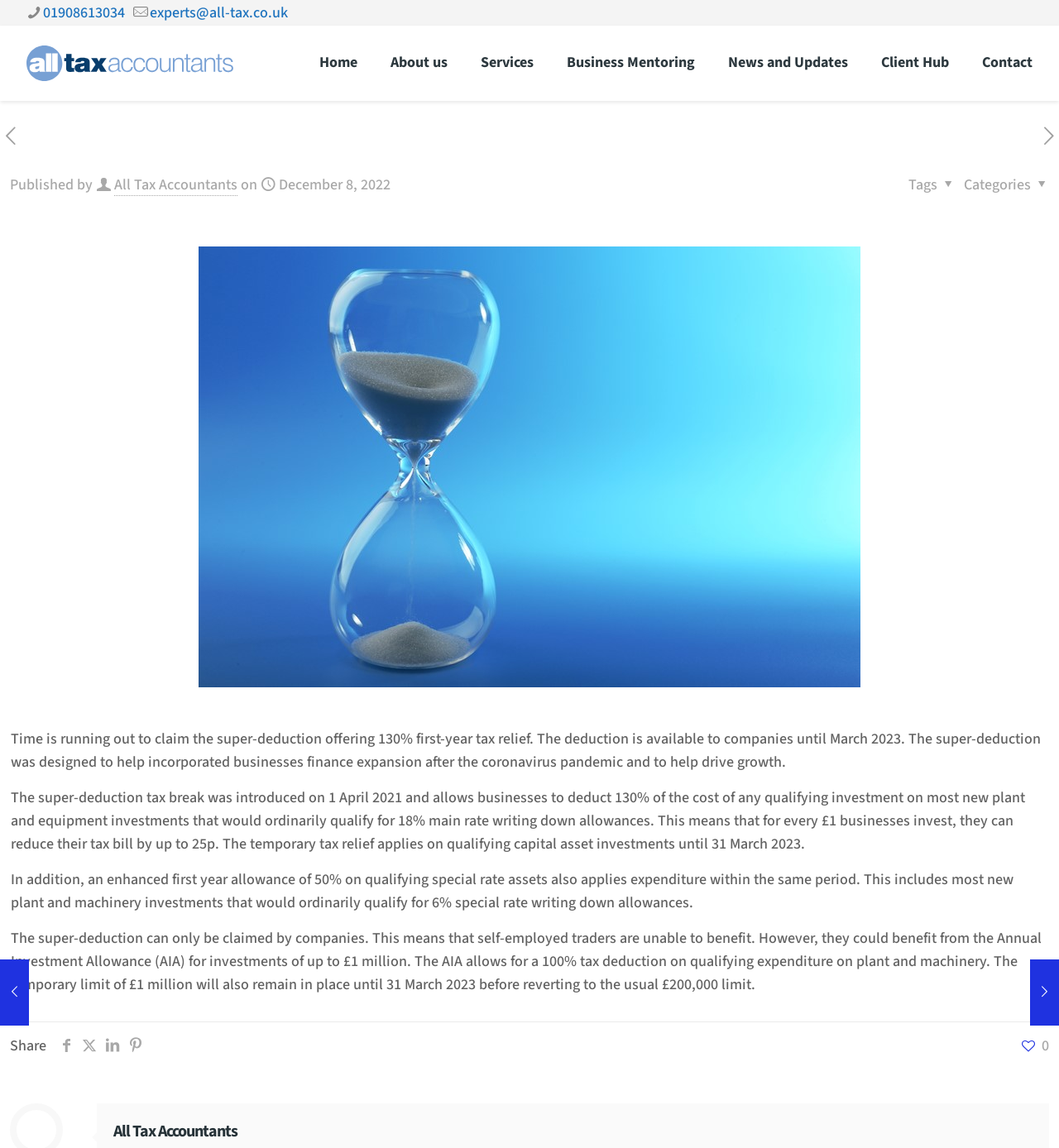Please find the bounding box coordinates of the element that you should click to achieve the following instruction: "view All Tax Accountants". The coordinates should be presented as four float numbers between 0 and 1: [left, top, right, bottom].

[0.107, 0.976, 0.224, 0.996]